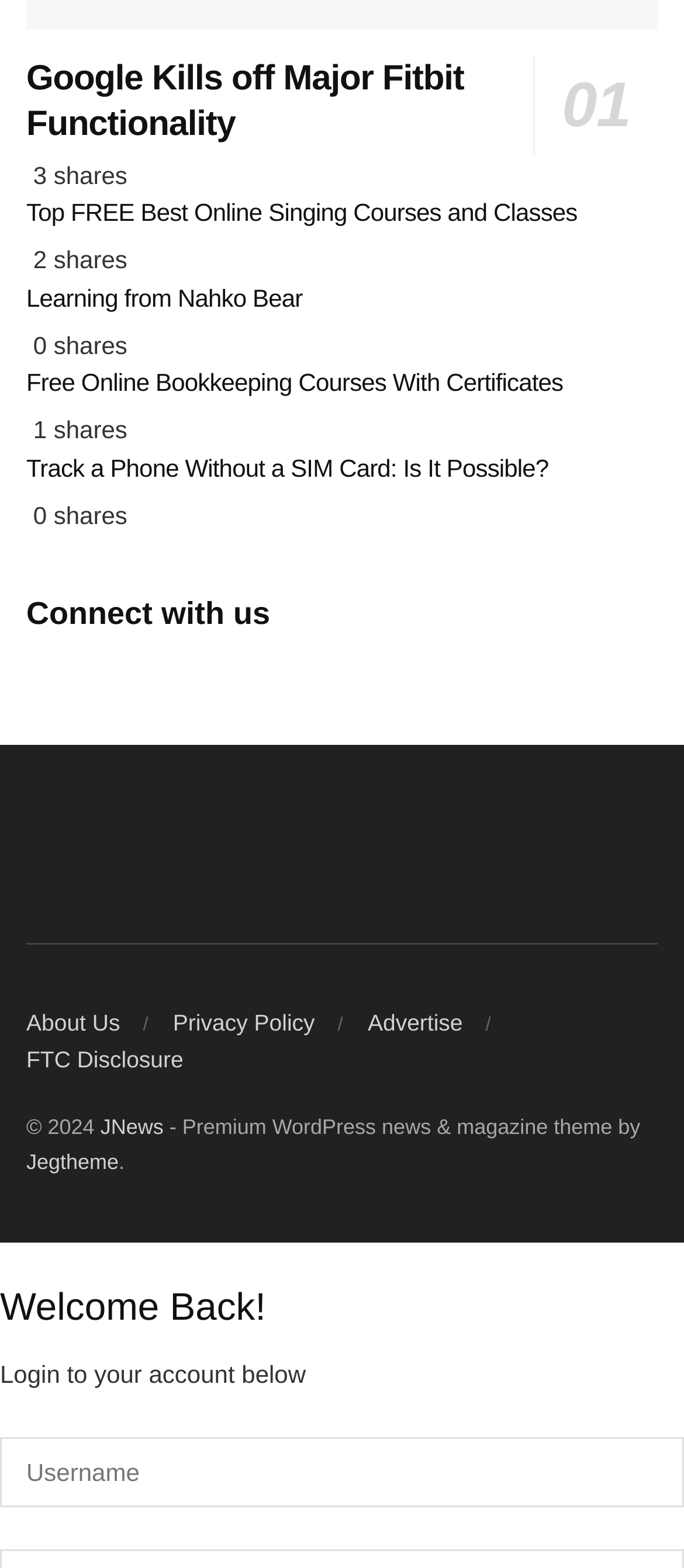Use a single word or phrase to answer the question:
How many links are in the 'Connect with us' section?

1